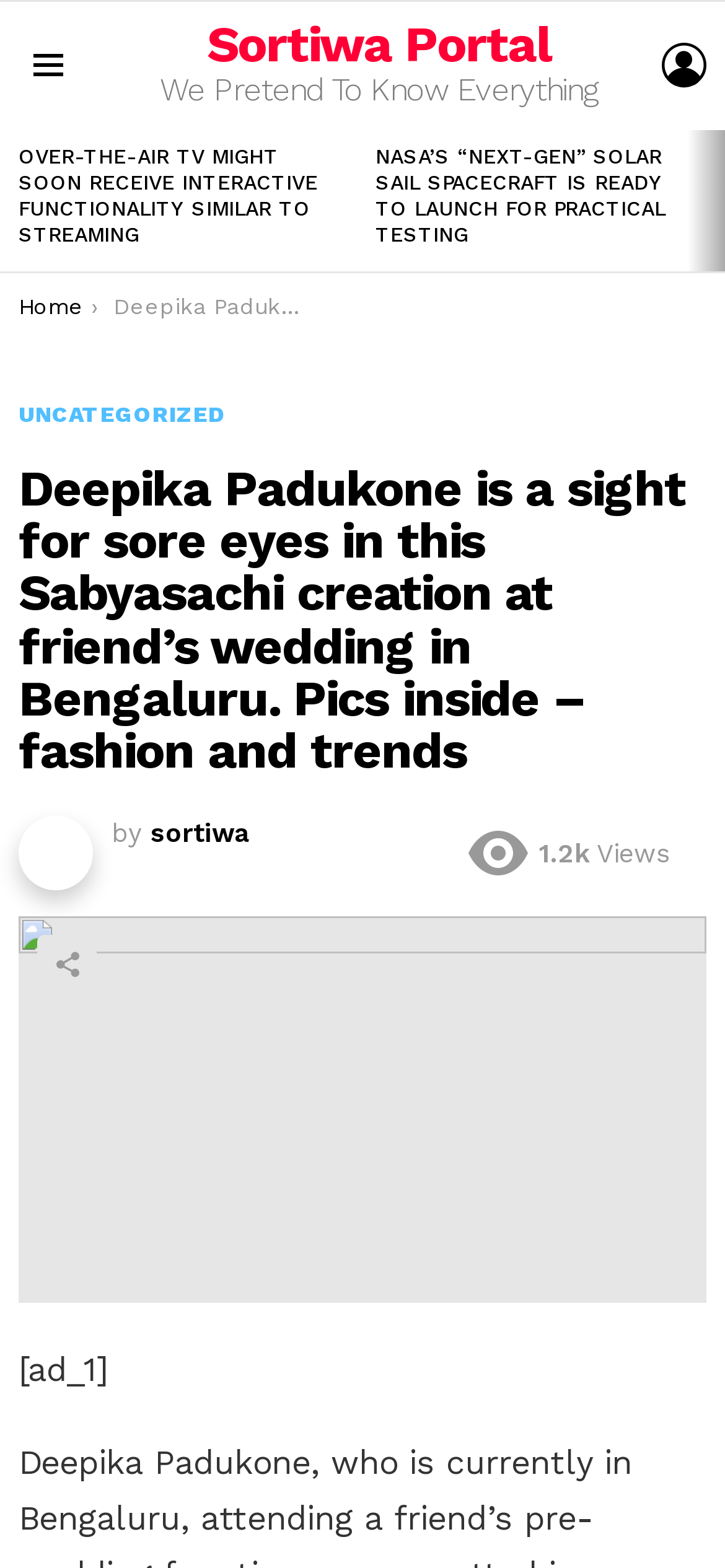Please determine the bounding box coordinates of the clickable area required to carry out the following instruction: "View previous stories". The coordinates must be four float numbers between 0 and 1, represented as [left, top, right, bottom].

[0.0, 0.082, 0.051, 0.173]